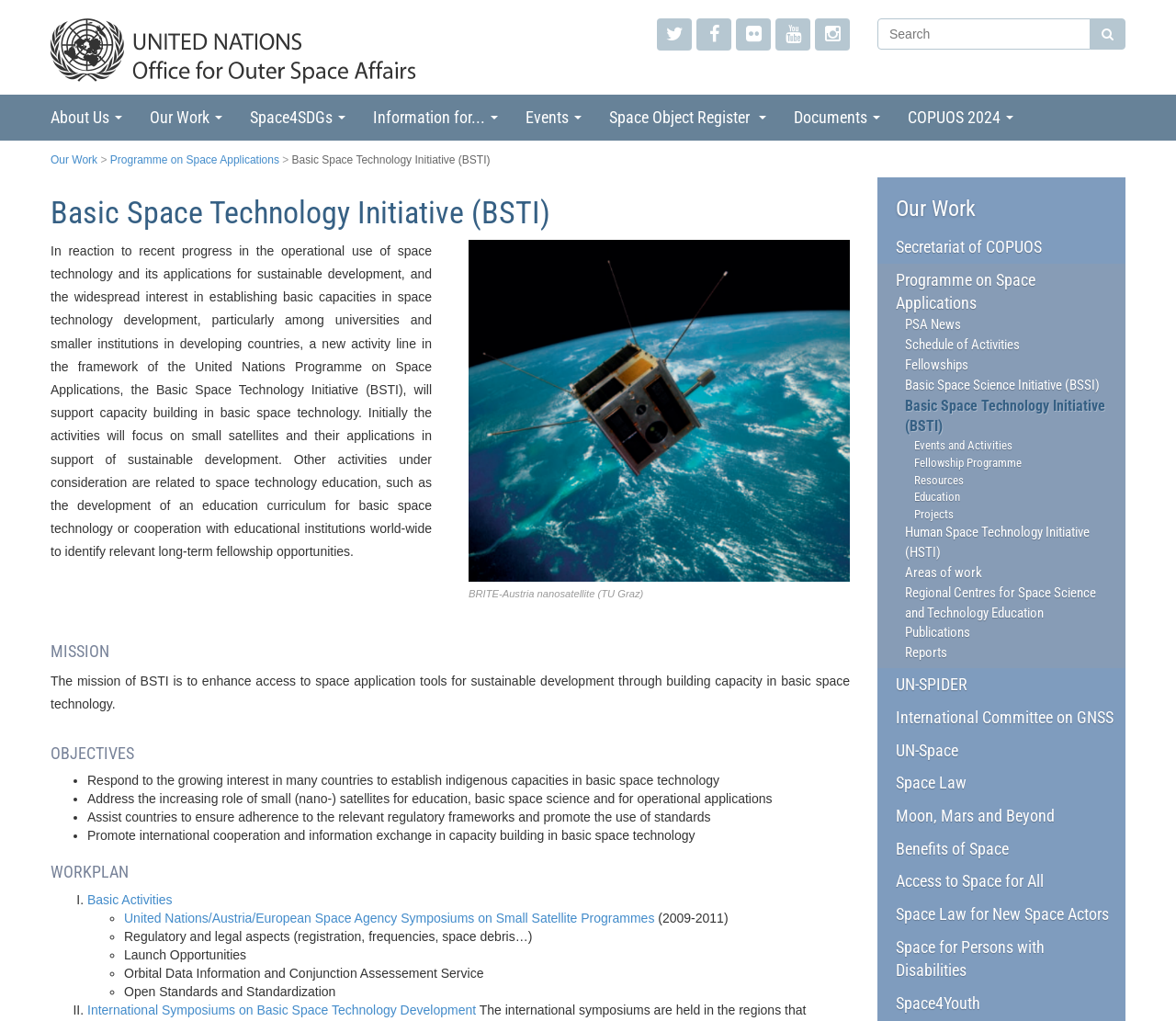How many links are there in the toolbar?
Deliver a detailed and extensive answer to the question.

I found the answer by counting the links in the toolbar, which are represented by icons and include links to 'About Us', 'Our Work', 'Space4SDGs', and others.